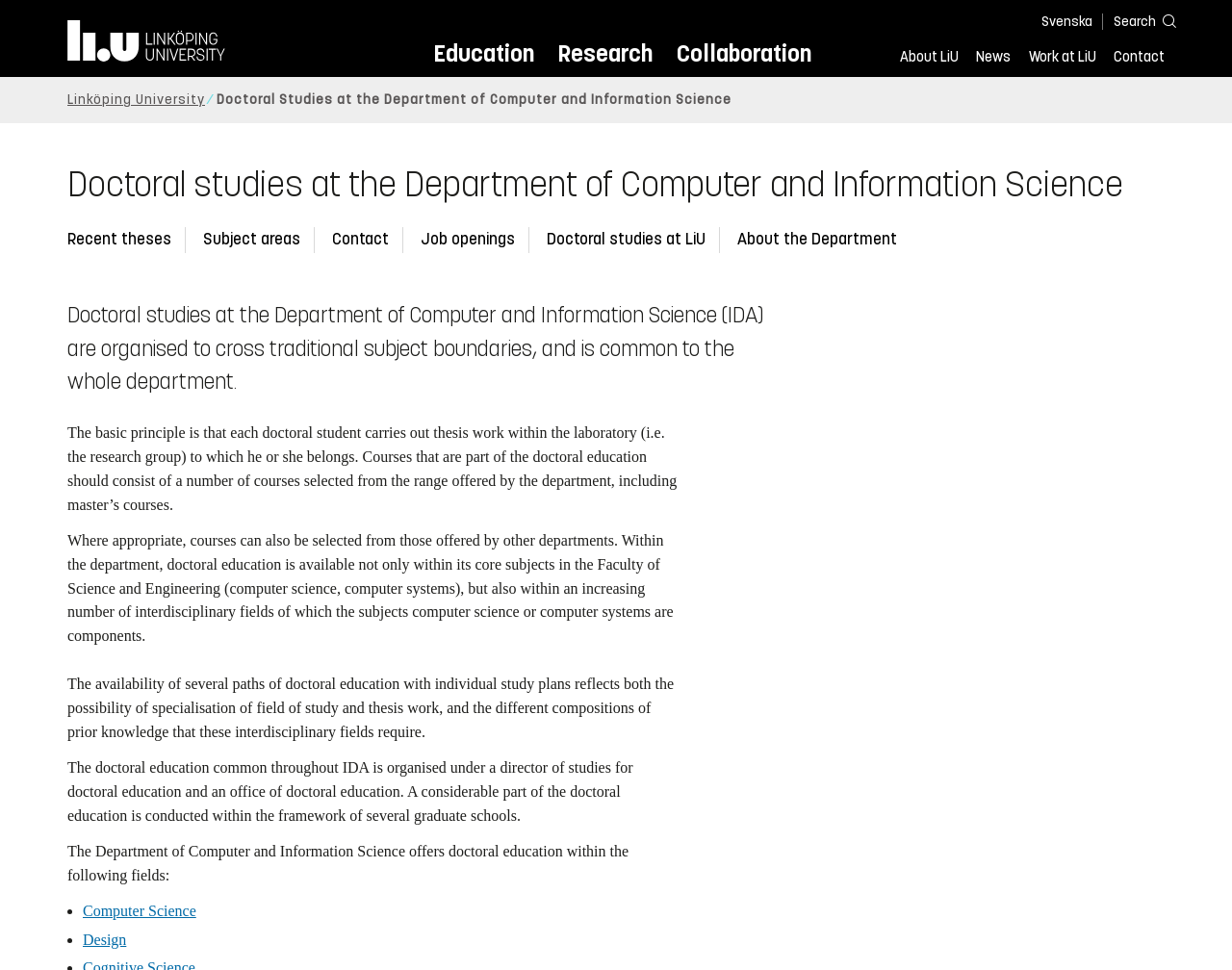Give the bounding box coordinates for the element described as: "About the Department".

[0.598, 0.236, 0.728, 0.257]